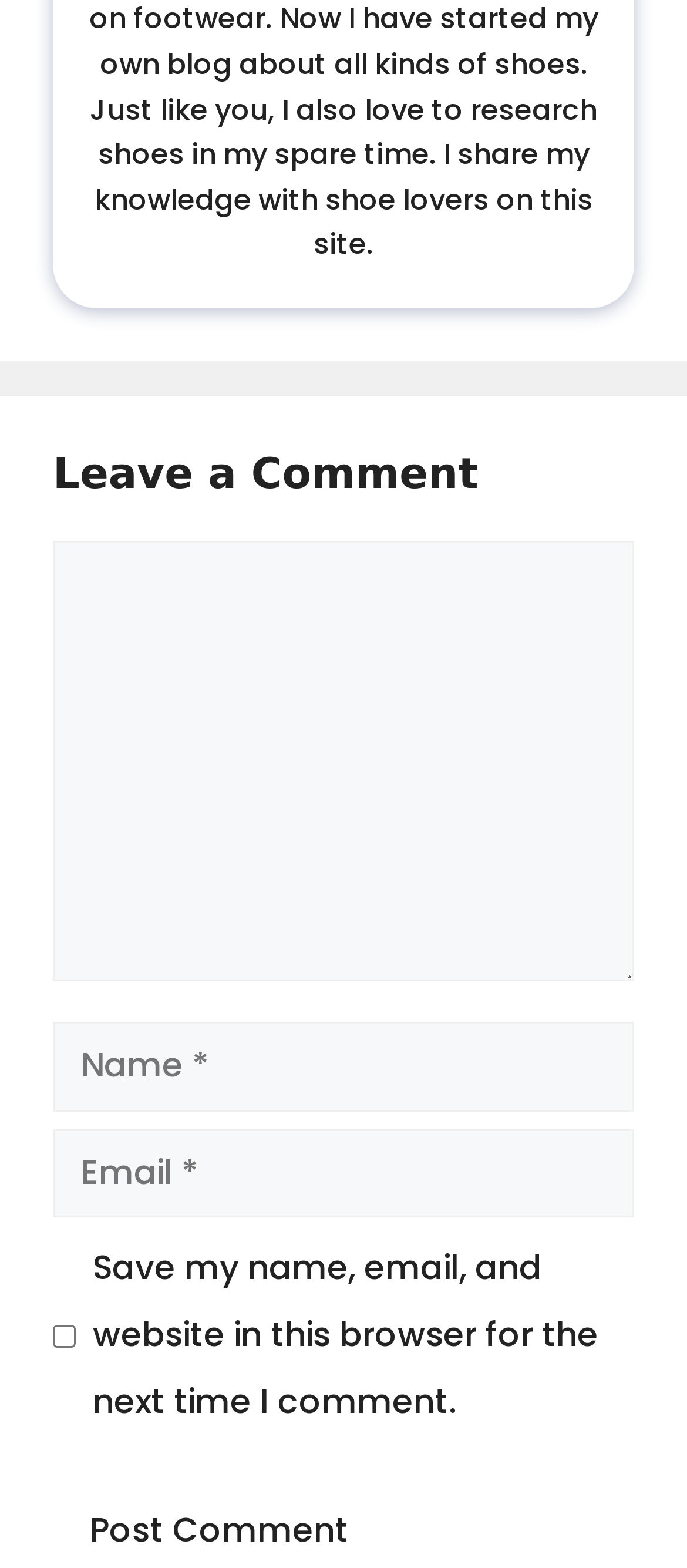Provide your answer in a single word or phrase: 
What is the default state of the checkbox?

Unchecked